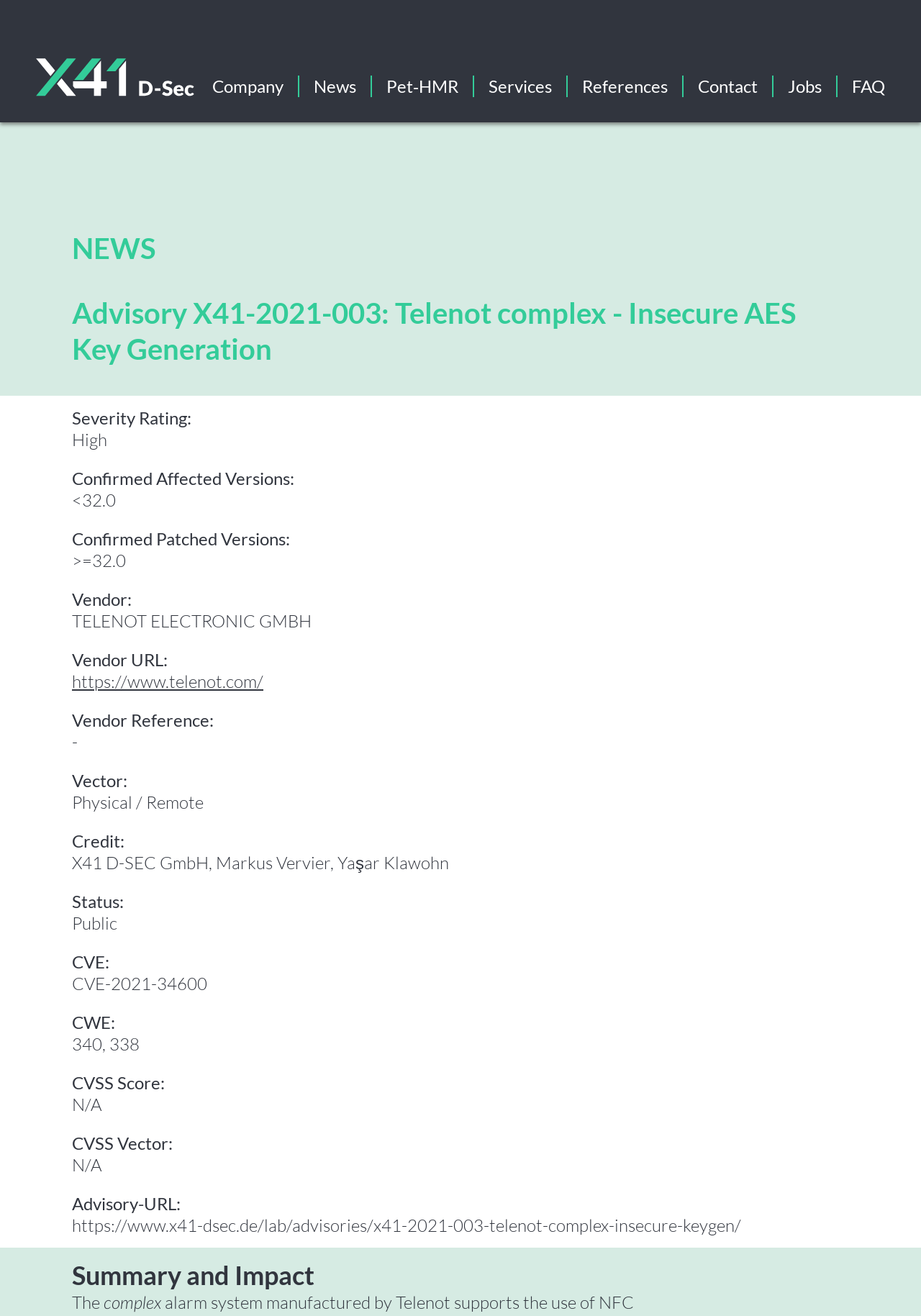What is the status of the advisory?
Observe the image and answer the question with a one-word or short phrase response.

Public